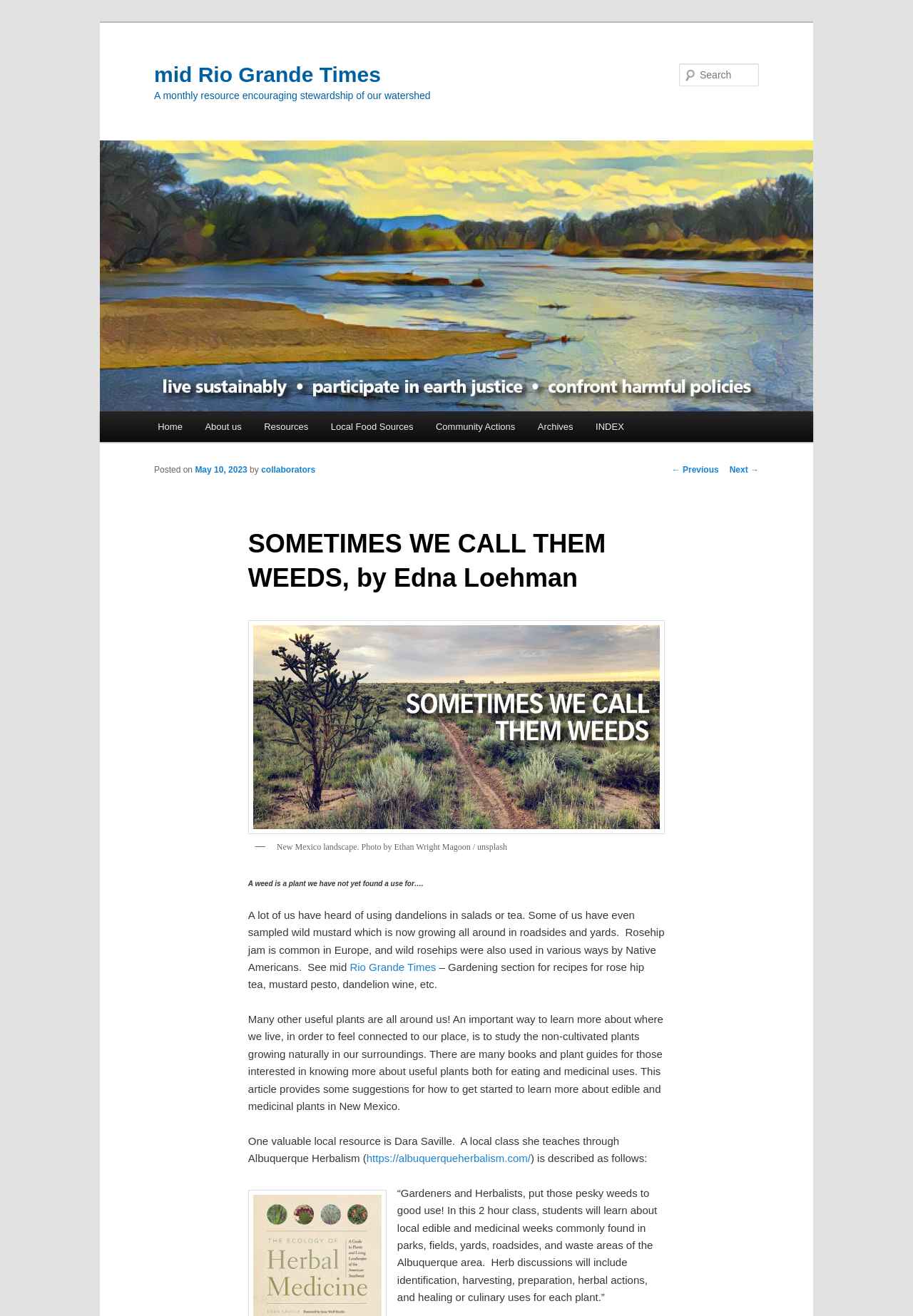Determine the bounding box coordinates for the area that should be clicked to carry out the following instruction: "Learn more about Albuquerque Herbalism".

[0.401, 0.875, 0.581, 0.885]